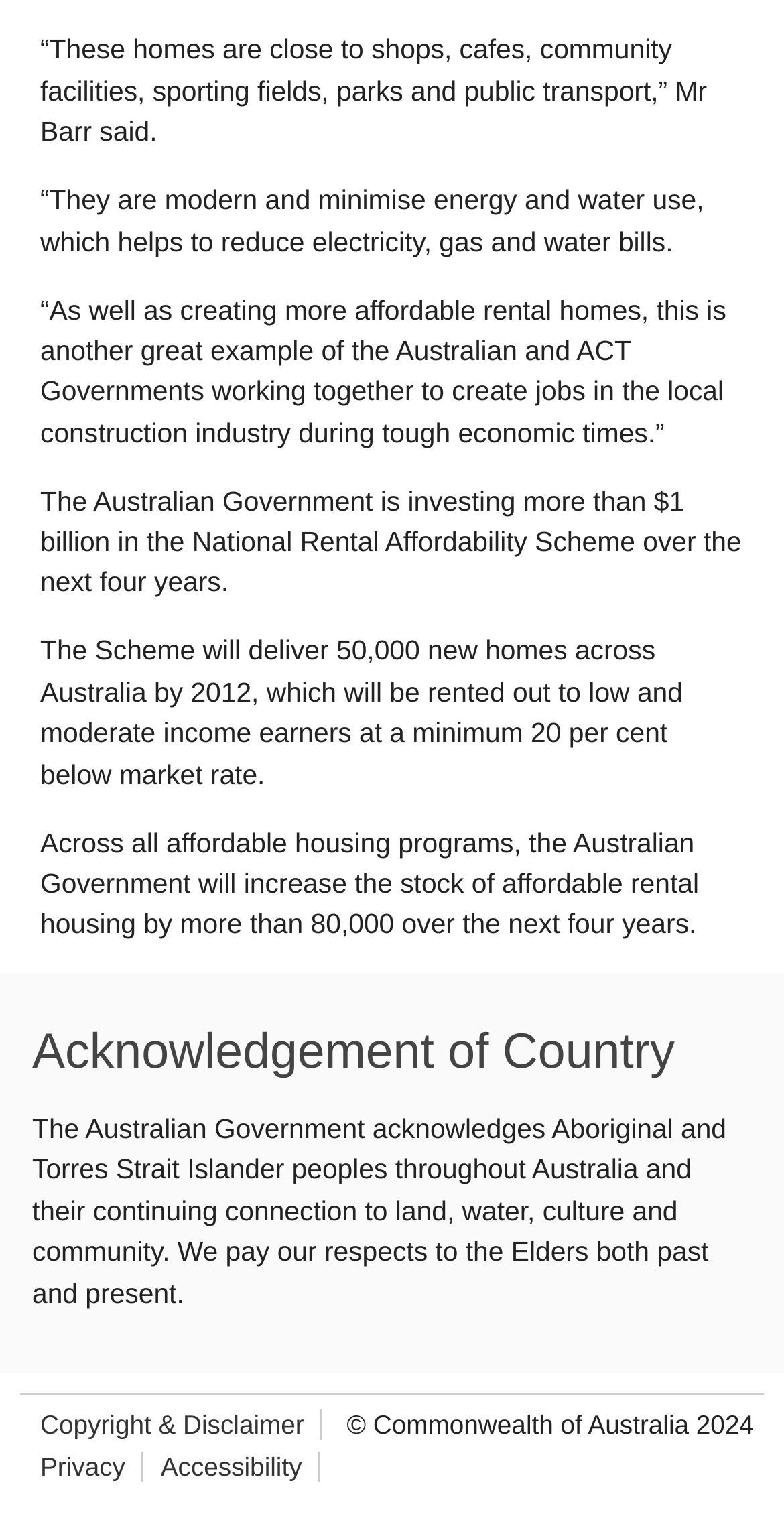Identify the bounding box coordinates for the UI element that matches this description: "Copyright & Disclaimer".

[0.051, 0.928, 0.388, 0.948]